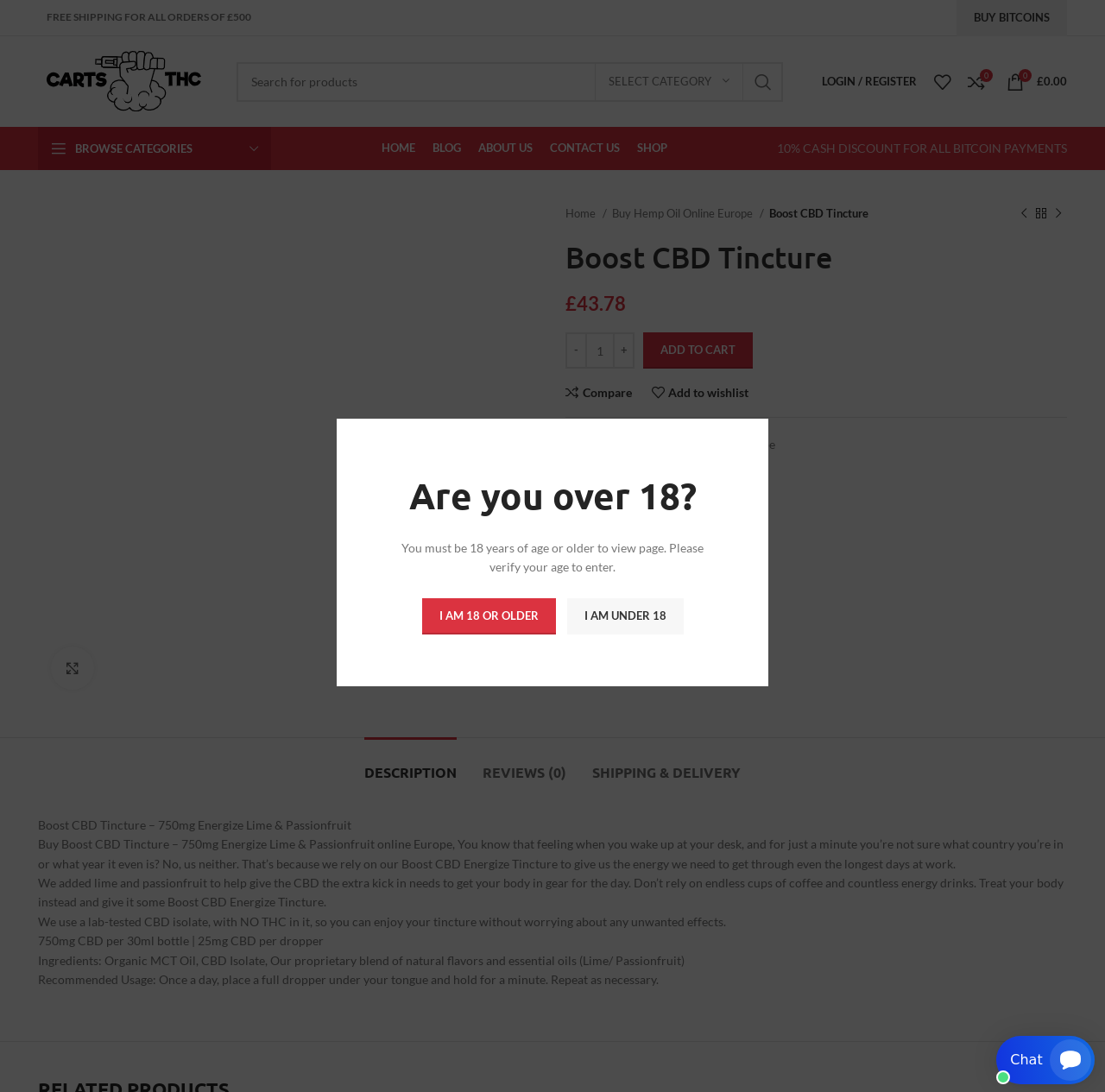Please give the bounding box coordinates of the area that should be clicked to fulfill the following instruction: "View product description". The coordinates should be in the format of four float numbers from 0 to 1, i.e., [left, top, right, bottom].

[0.33, 0.675, 0.413, 0.723]